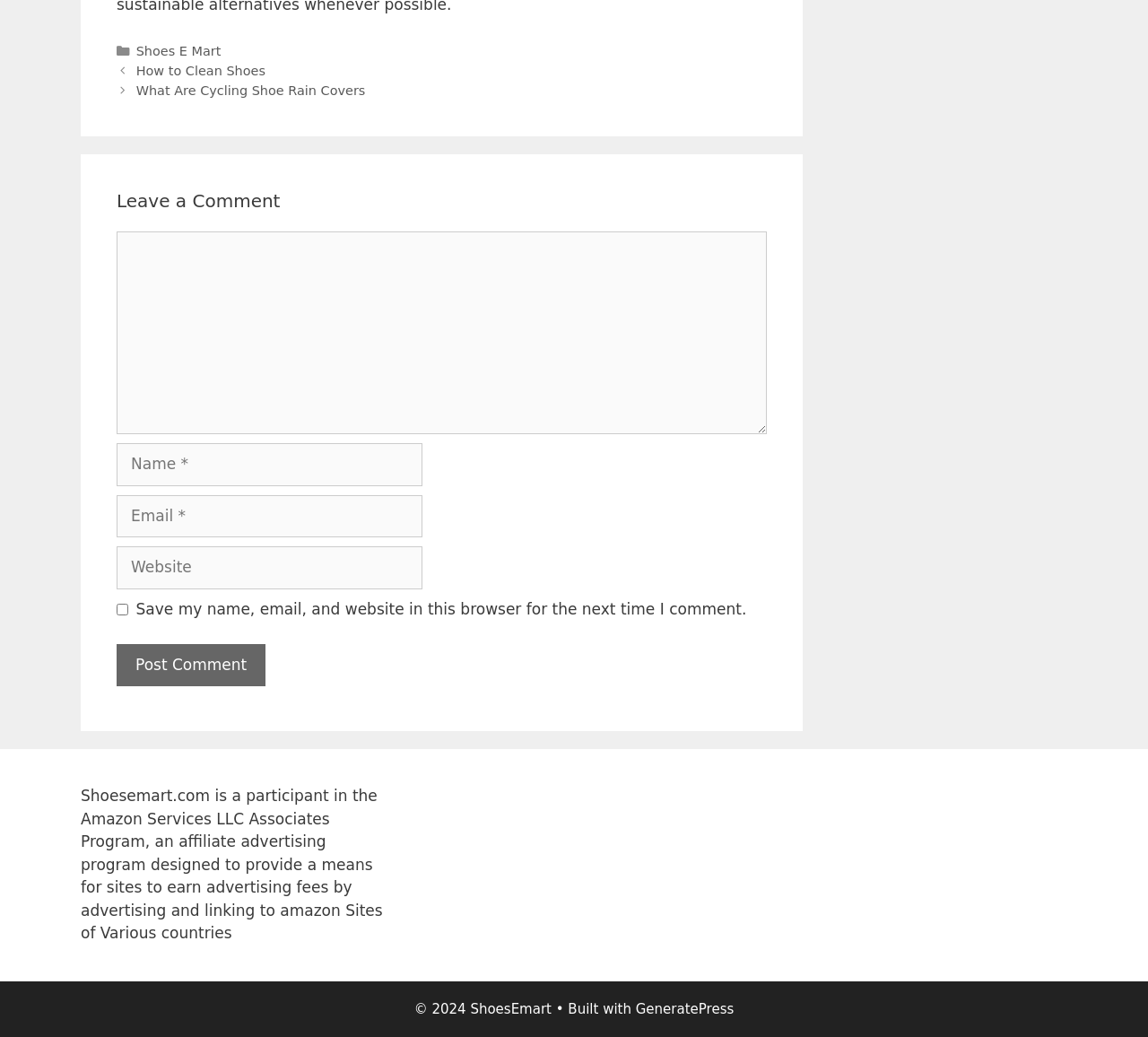Locate the bounding box coordinates of the clickable part needed for the task: "Click on the 'How to Clean Shoes' link".

[0.118, 0.061, 0.231, 0.075]